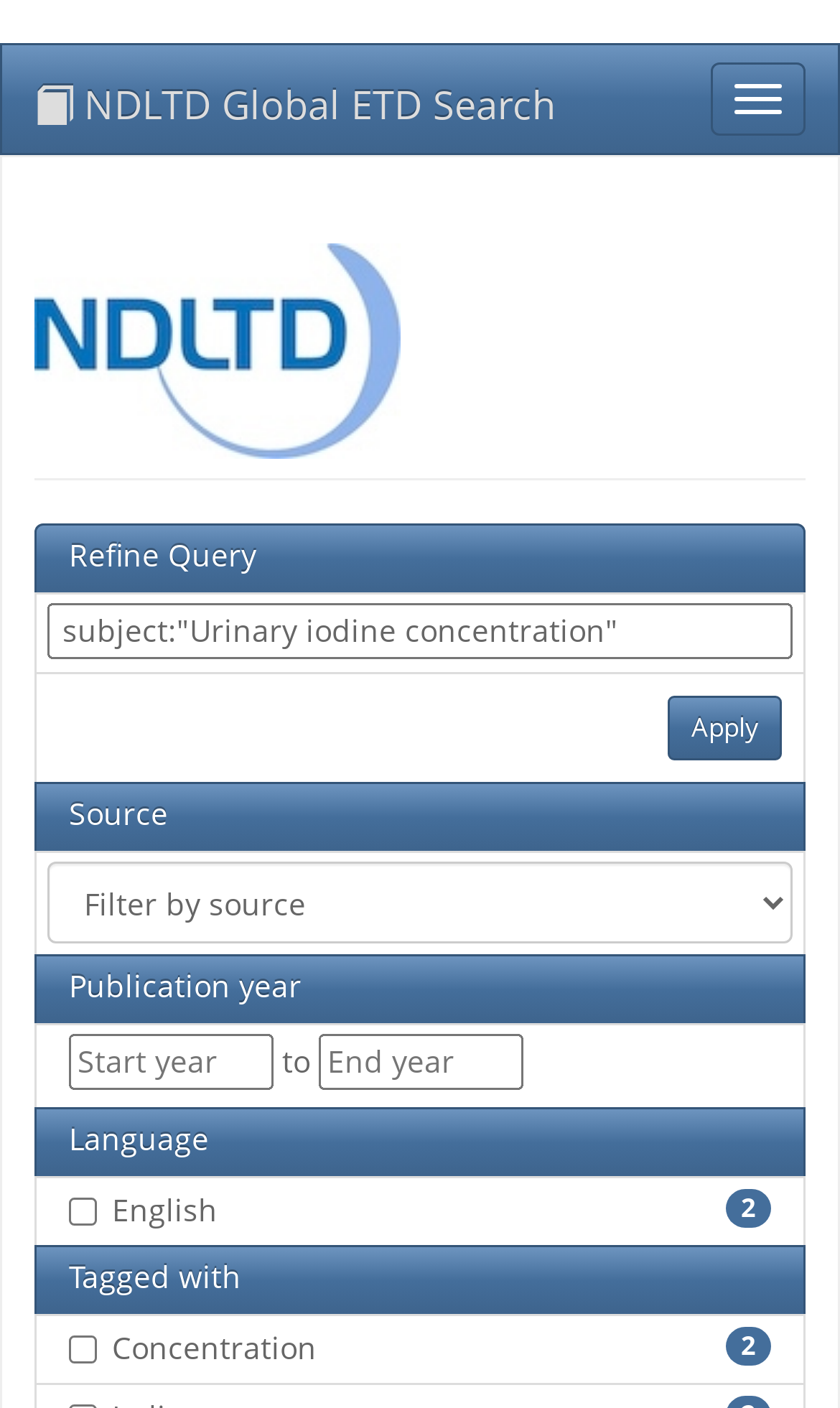What is the purpose of the 'Apply' button?
Relying on the image, give a concise answer in one word or a brief phrase.

To refine search query